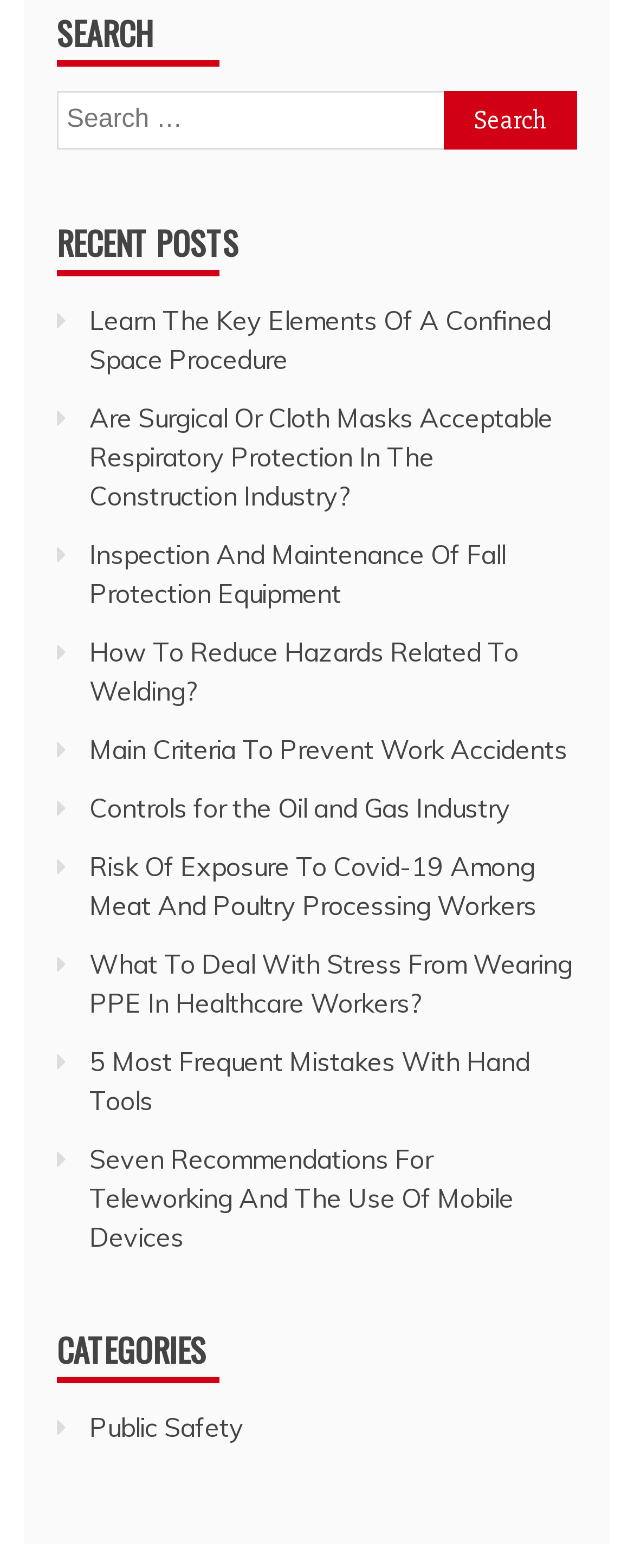Locate the bounding box coordinates of the area where you should click to accomplish the instruction: "Click on the 'Search' button".

[0.7, 0.058, 0.91, 0.095]